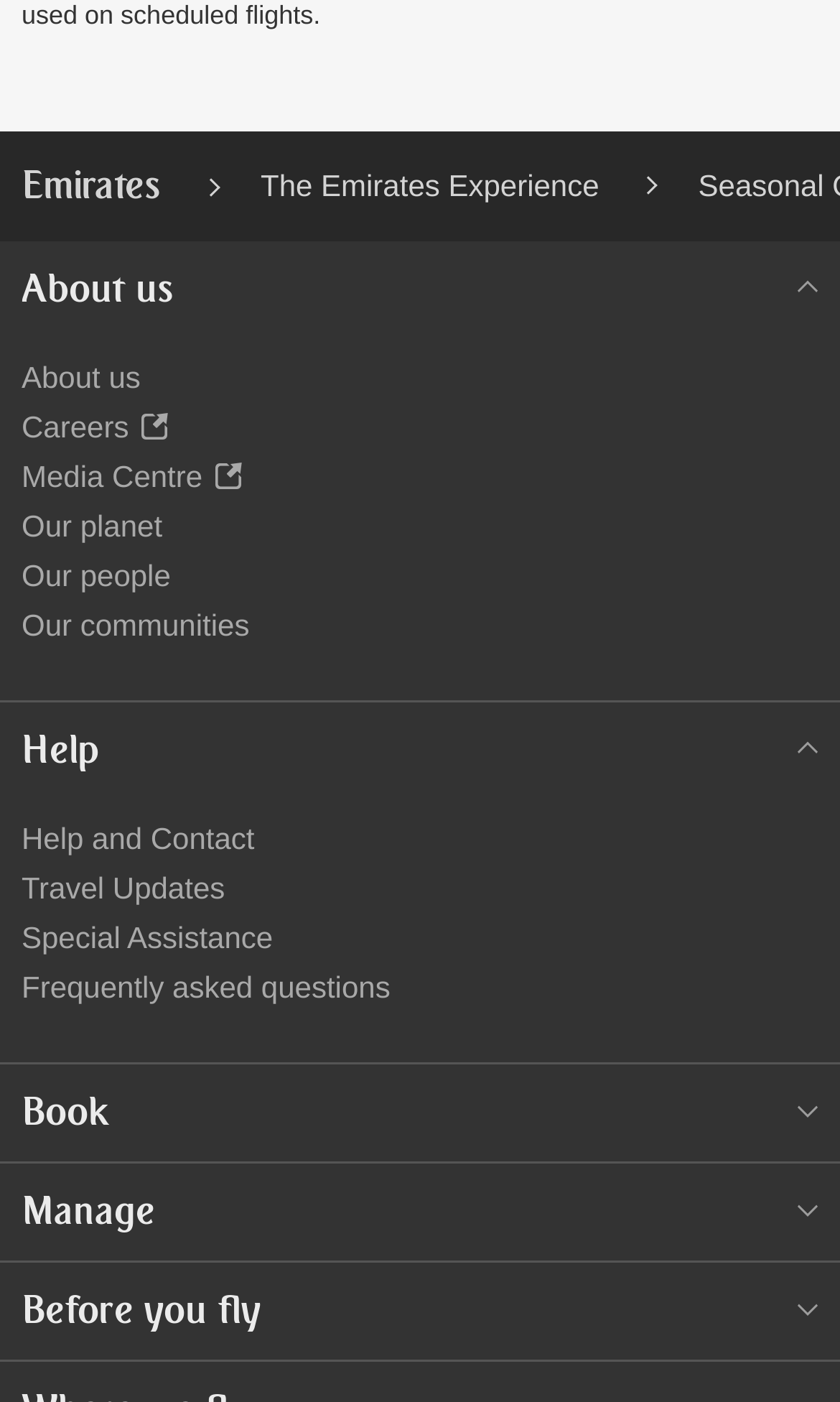Please identify the bounding box coordinates of the area I need to click to accomplish the following instruction: "Go to Careers".

[0.026, 0.292, 0.202, 0.318]